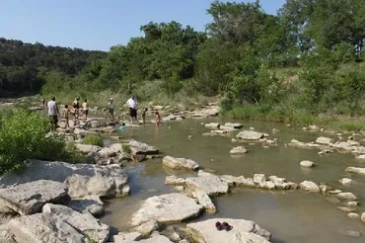Please use the details from the image to answer the following question comprehensively:
What borders the riverbank?

According to the caption, the riverbank is bordered by lush green foliage, which provides a vibrant backdrop and a sense of tranquility to the scene.